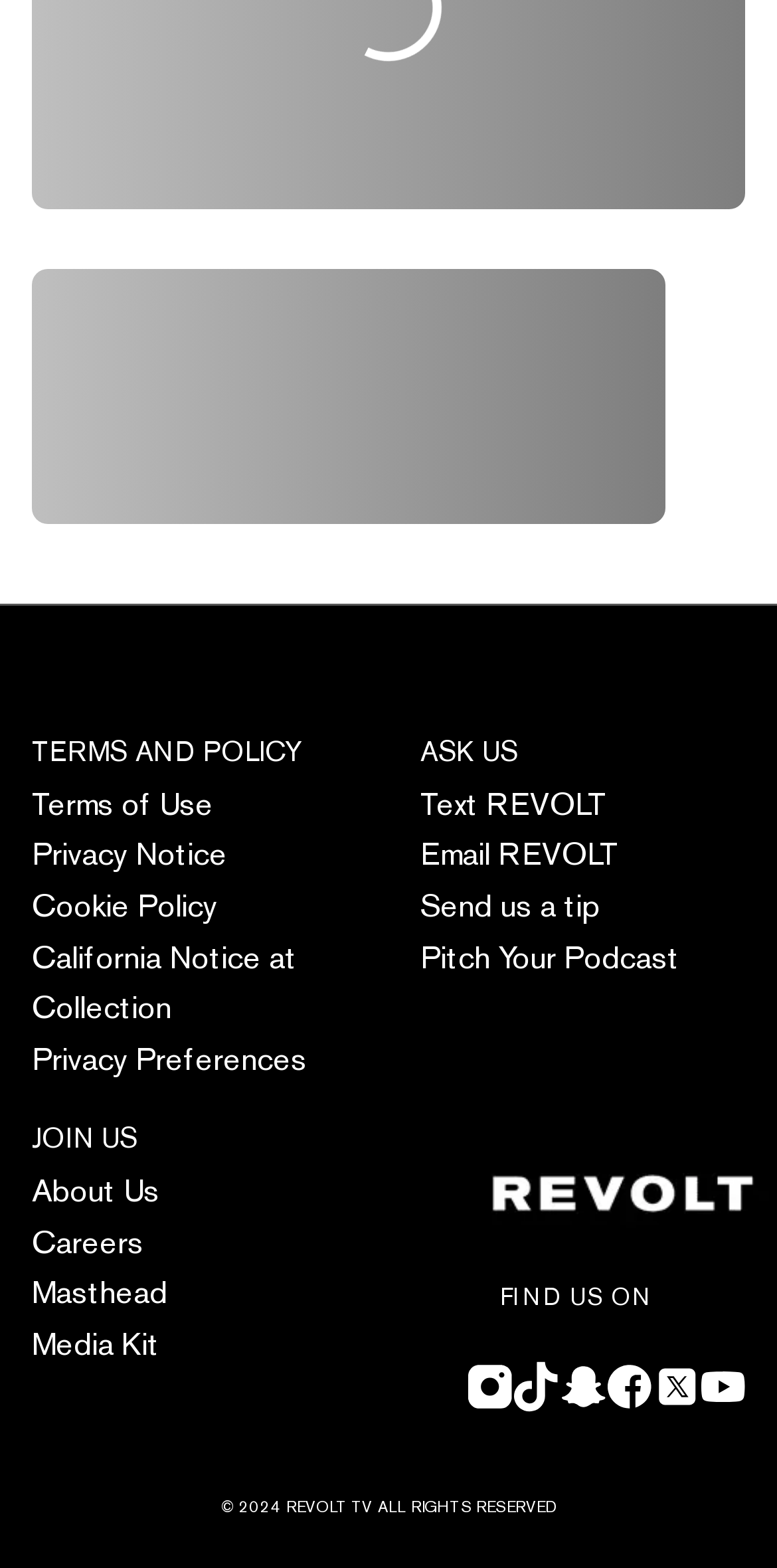Identify the bounding box for the described UI element: ".cls-1 { fill: #fff; }".

[0.903, 0.881, 0.959, 0.907]